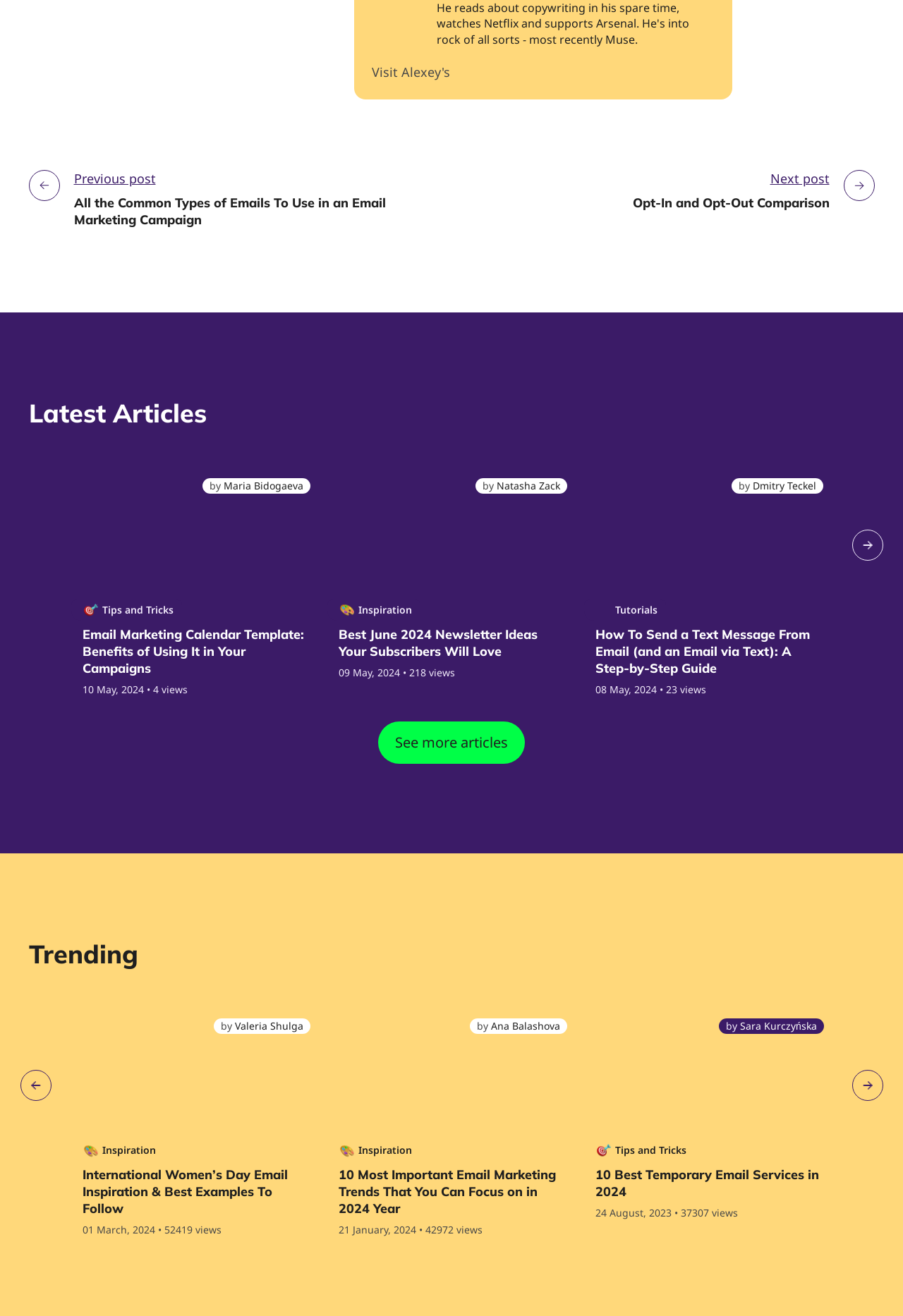What is the date of the article 'Best June 2024 Newsletter Ideas Your Subscribers Will Love'?
Based on the image, give a one-word or short phrase answer.

09 May, 2024